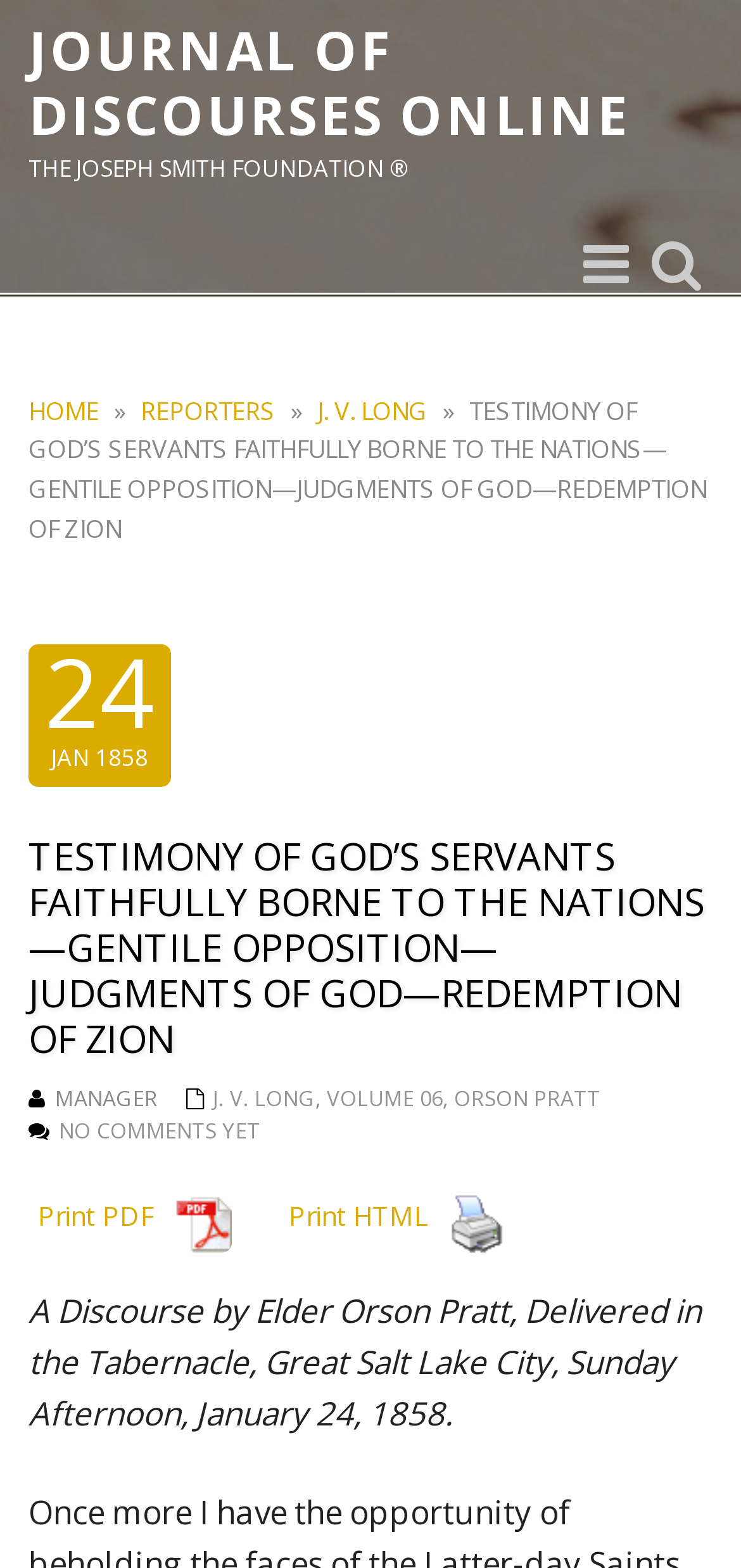Show the bounding box coordinates of the region that should be clicked to follow the instruction: "Toggle search."

[0.864, 0.151, 0.962, 0.187]